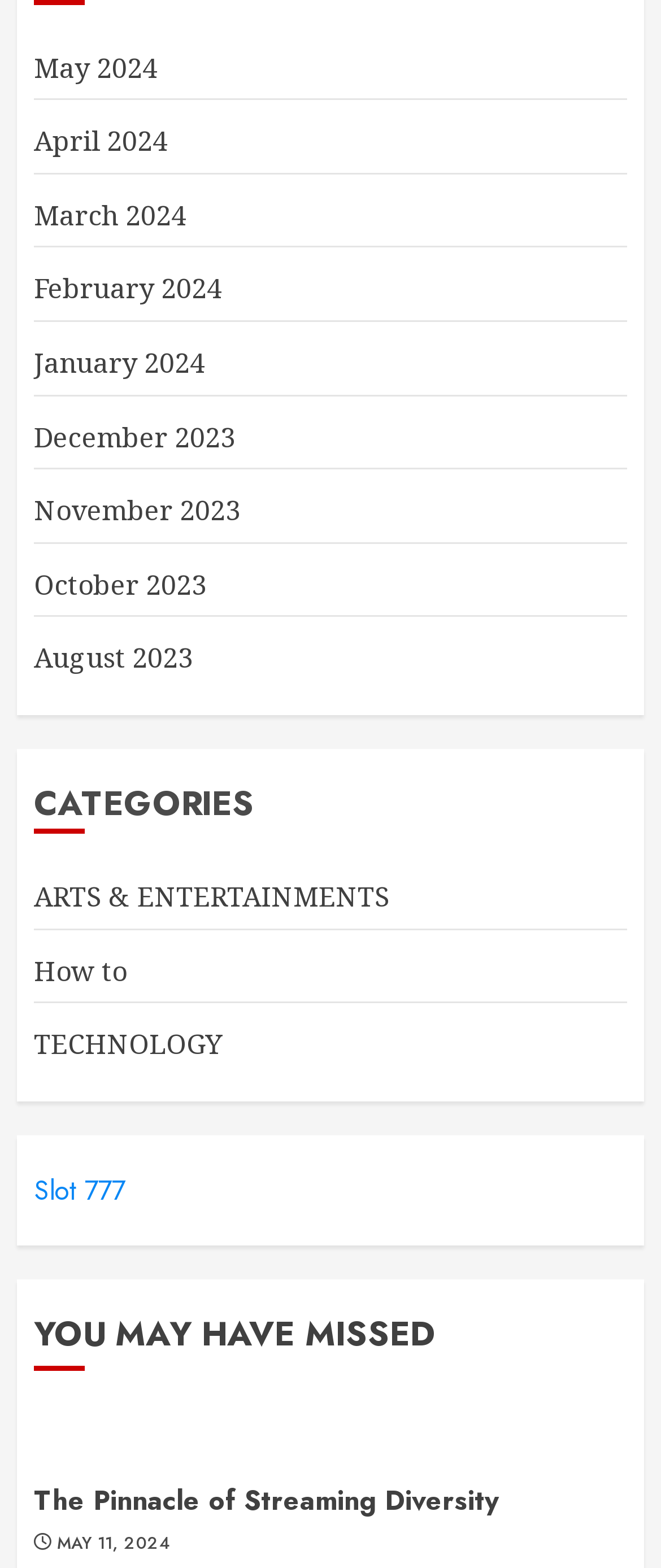Please analyze the image and provide a thorough answer to the question:
How many links are under the 'CATEGORIES' heading?

I counted the number of links under the 'CATEGORIES' heading, which are 'ARTS & ENTERTAINMENTS', 'How to', 'TECHNOLOGY', and 'Slot 777', totaling 4 links.